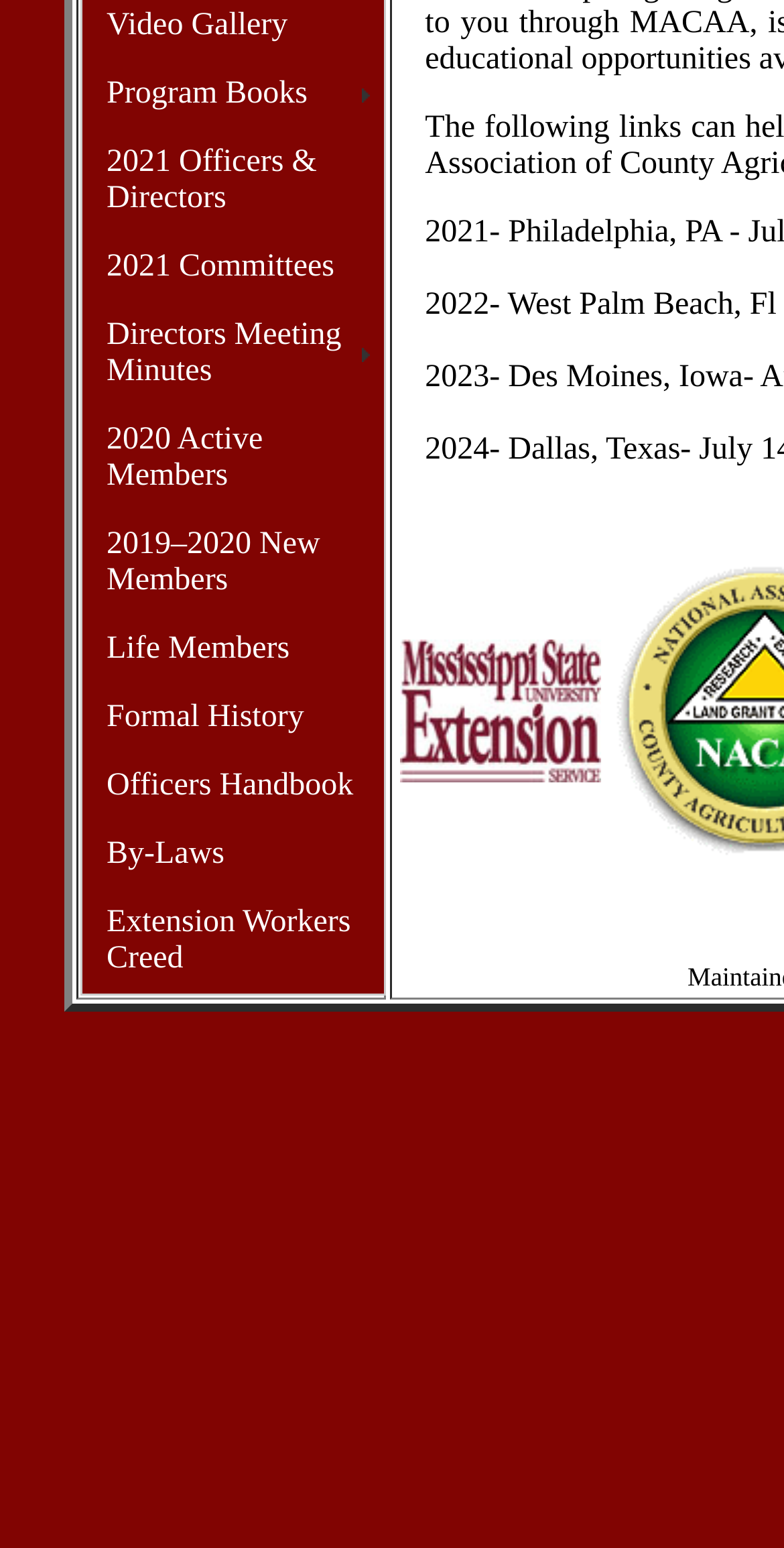Provide the bounding box coordinates, formatted as (top-left x, top-left y, bottom-right x, bottom-right y), with all values being floating point numbers between 0 and 1. Identify the bounding box of the UI element that matches the description: 2021 Officers & Directors

[0.105, 0.083, 0.49, 0.151]